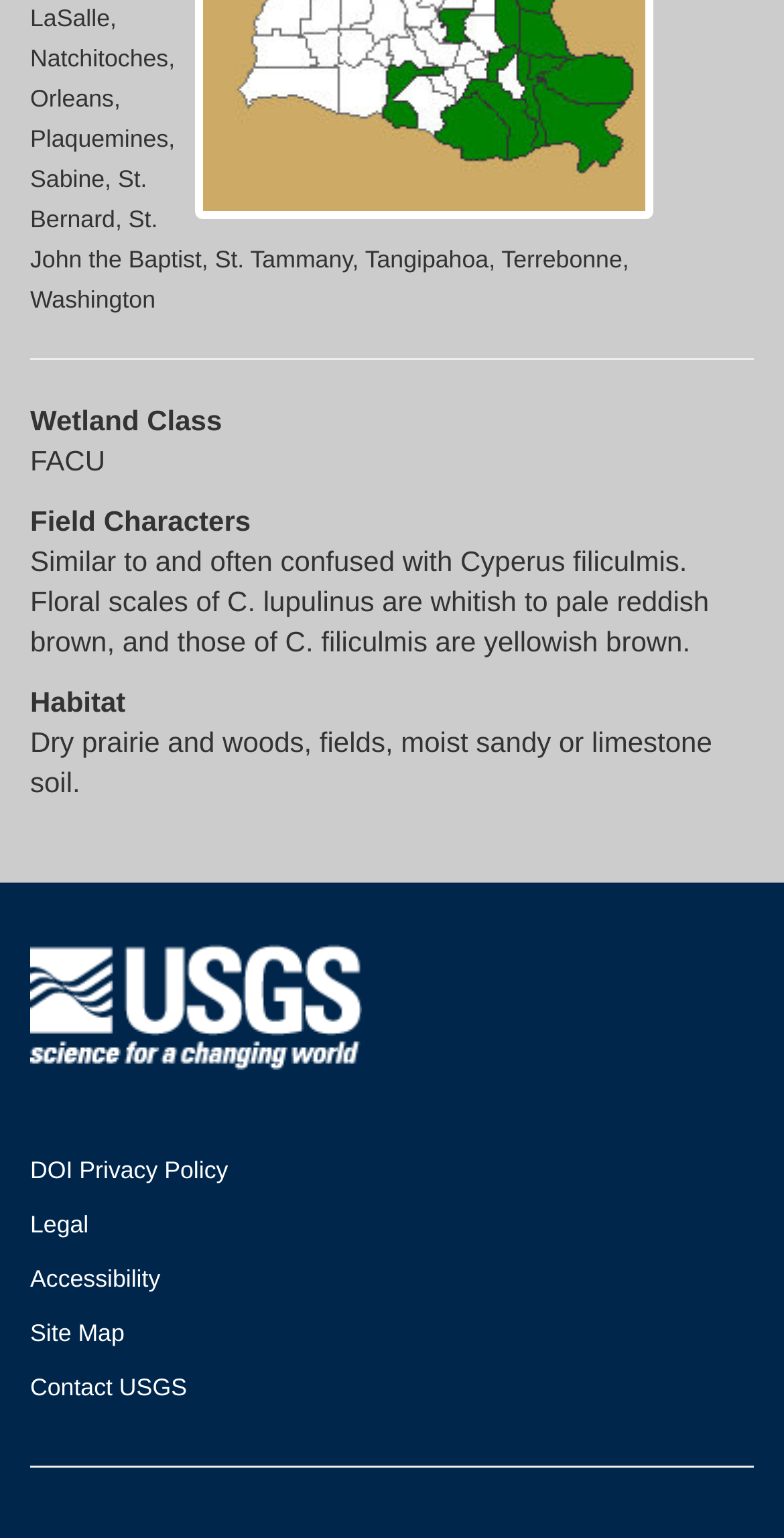What is the wetland class of the described plant?
Give a one-word or short-phrase answer derived from the screenshot.

FACU